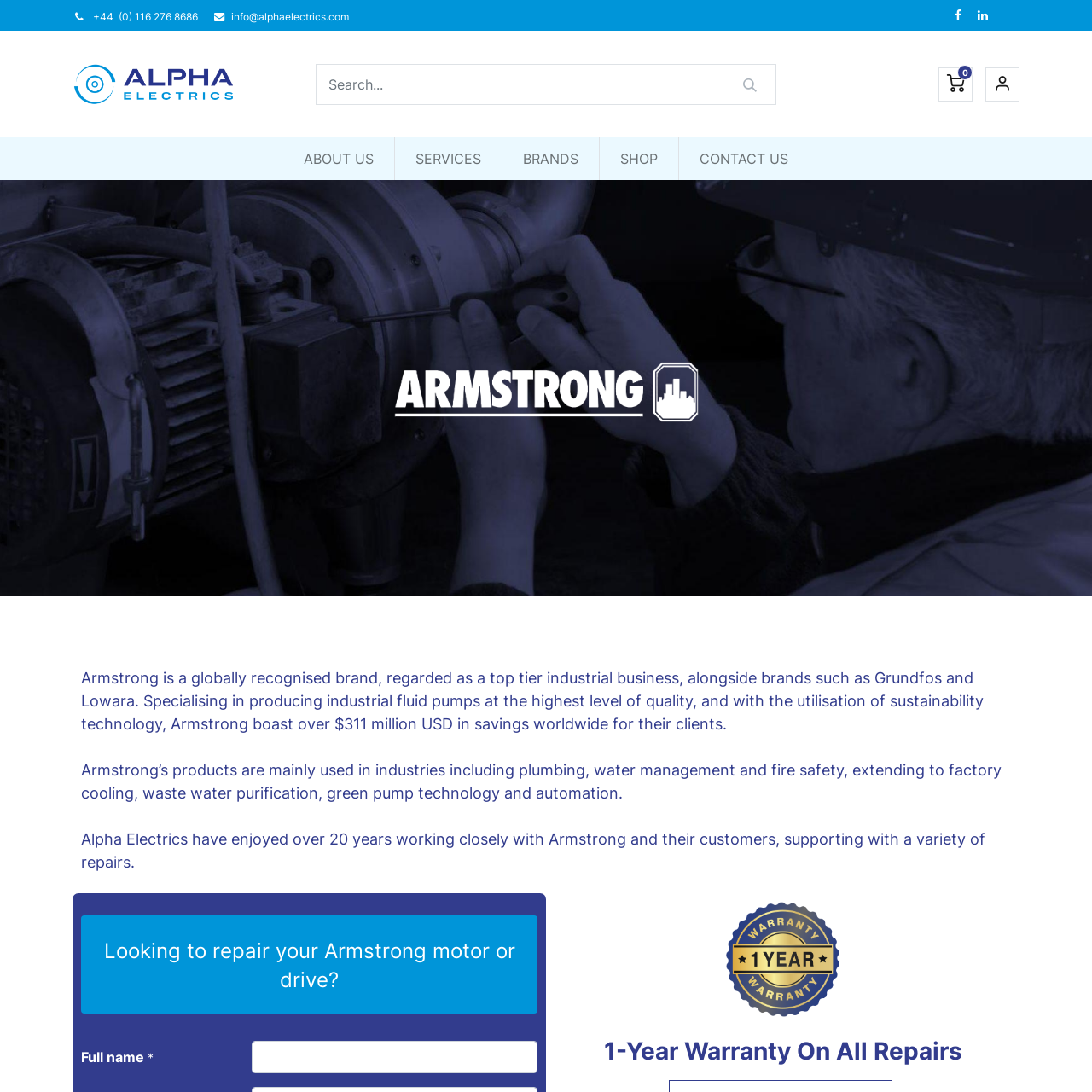Locate the bounding box coordinates of the element you need to click to accomplish the task described by this instruction: "Sign in to your account".

[0.902, 0.062, 0.934, 0.093]